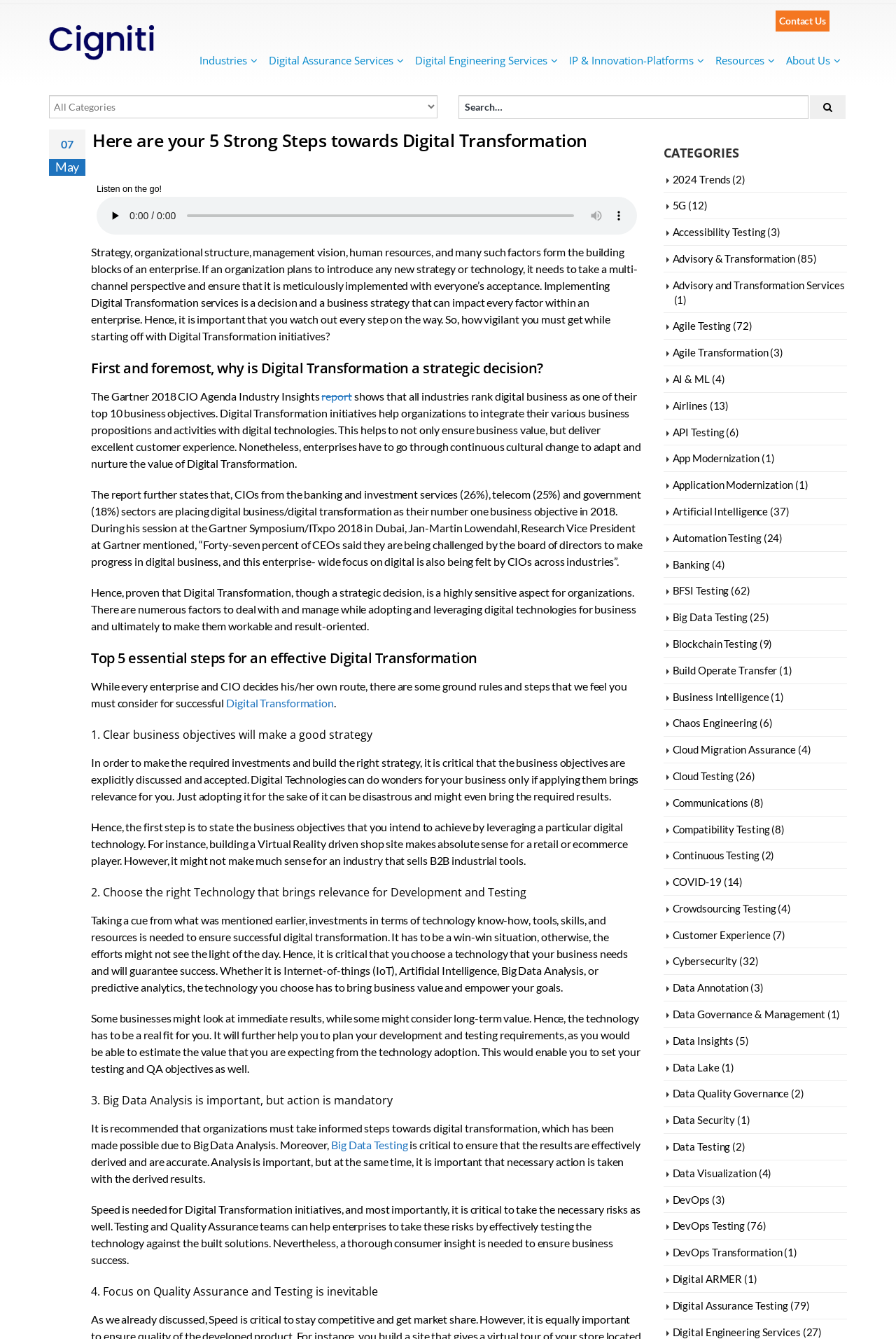Please answer the following question using a single word or phrase: 
How many essential steps are mentioned for an effective Digital Transformation?

5